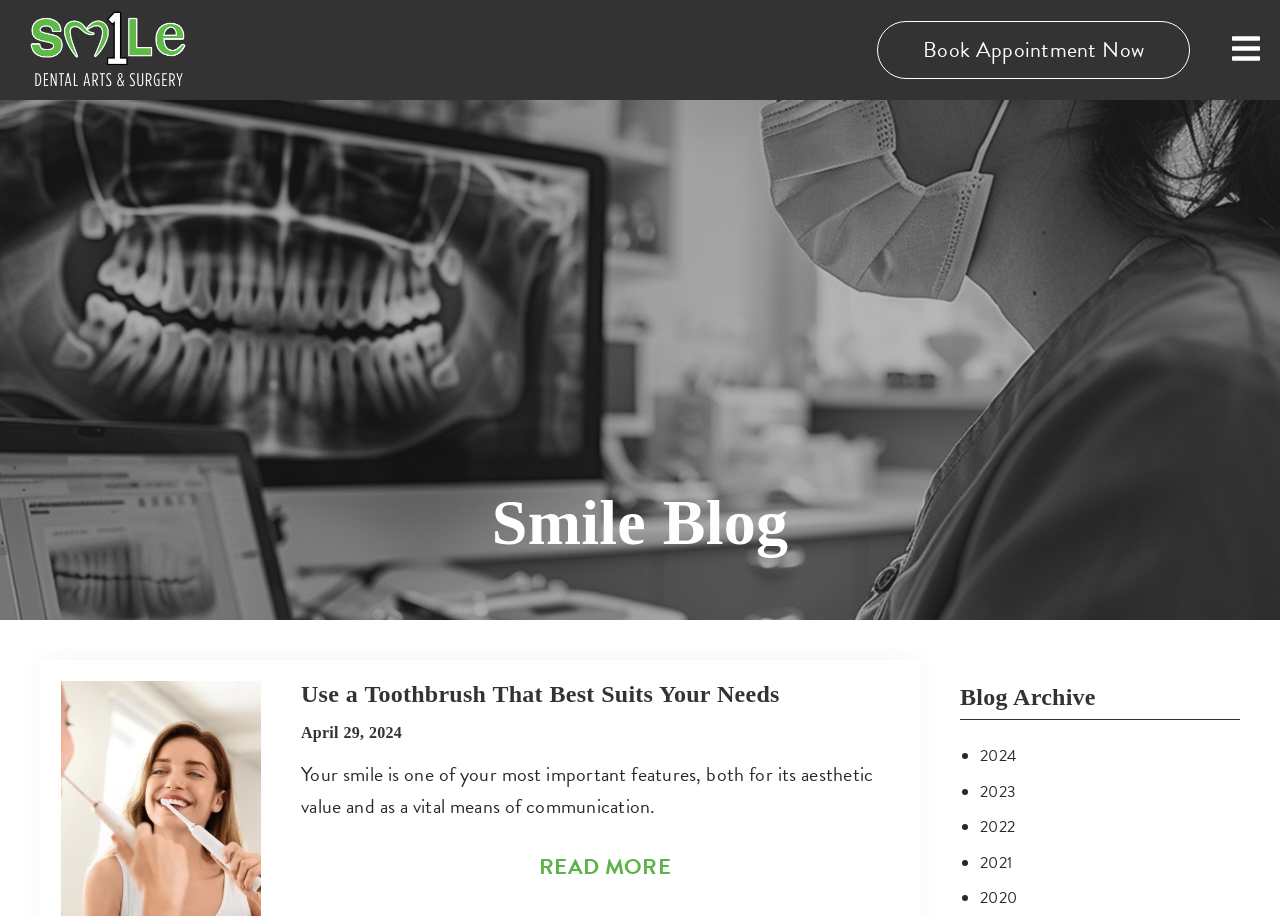Bounding box coordinates are given in the format (top-left x, top-left y, bottom-right x, bottom-right y). All values should be floating point numbers between 0 and 1. Provide the bounding box coordinate for the UI element described as: Book Appointment Now

[0.685, 0.023, 0.93, 0.086]